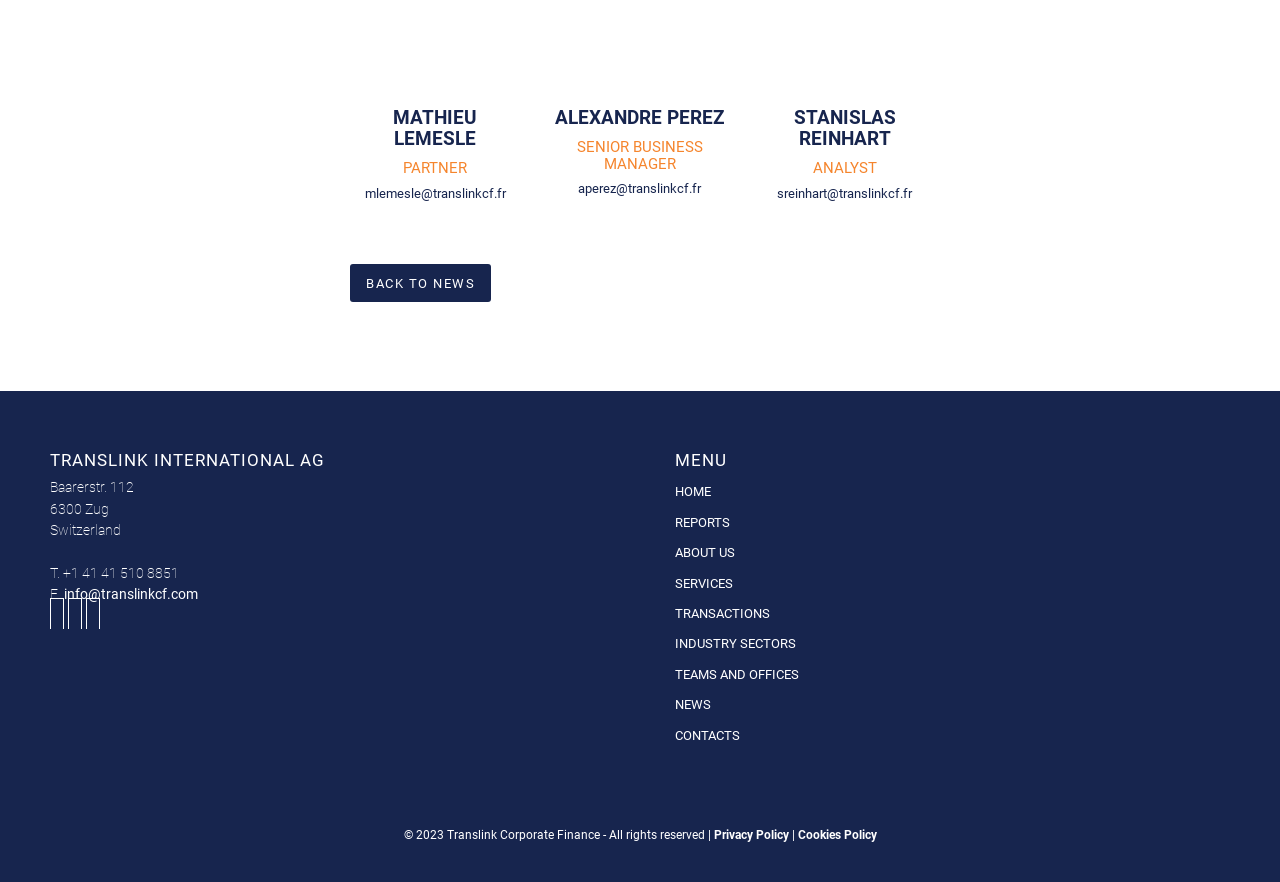What is the name of the partner?
Based on the visual information, provide a detailed and comprehensive answer.

The partner's name is Mathieu Lemesle, which is mentioned in the heading element with the bounding box coordinates [0.273, 0.123, 0.406, 0.17].